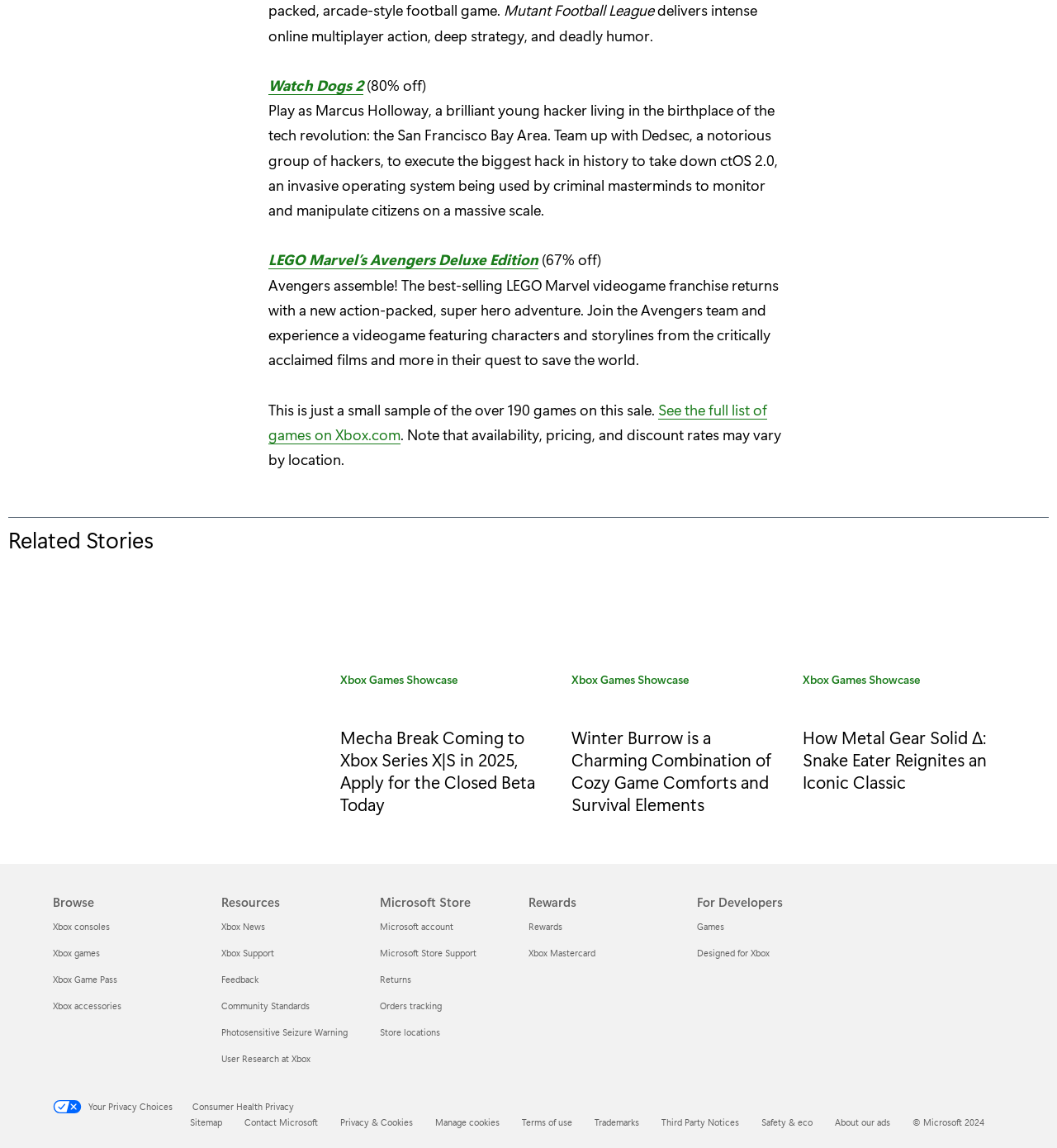Examine the screenshot and answer the question in as much detail as possible: What is the name of the football league?

The question asks for the name of the football league, which can be found in the StaticText element with the text 'Mutant Football League' at the top of the webpage.